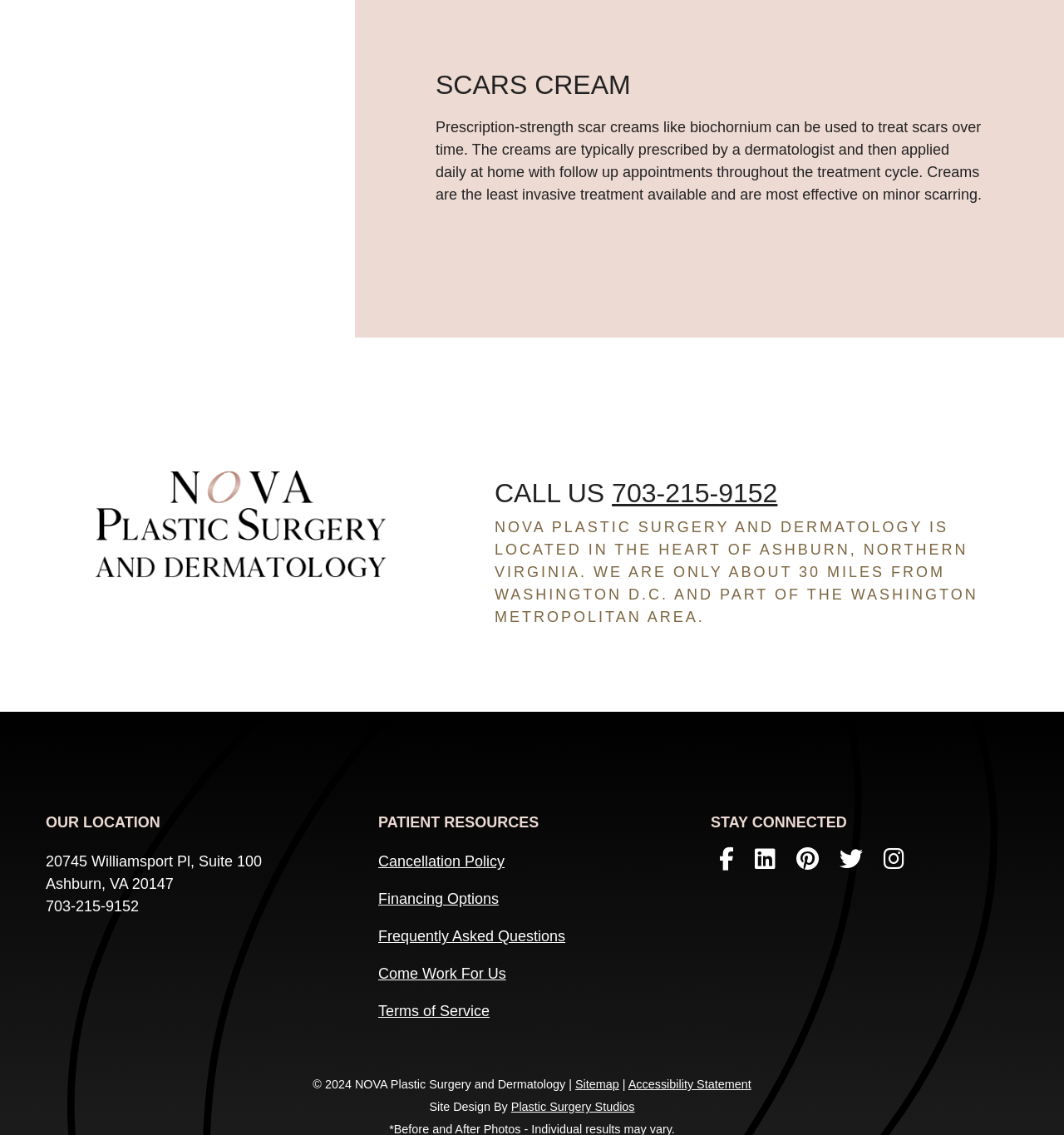Please identify the bounding box coordinates of the clickable area that will fulfill the following instruction: "Learn more about financing options". The coordinates should be in the format of four float numbers between 0 and 1, i.e., [left, top, right, bottom].

[0.355, 0.785, 0.469, 0.8]